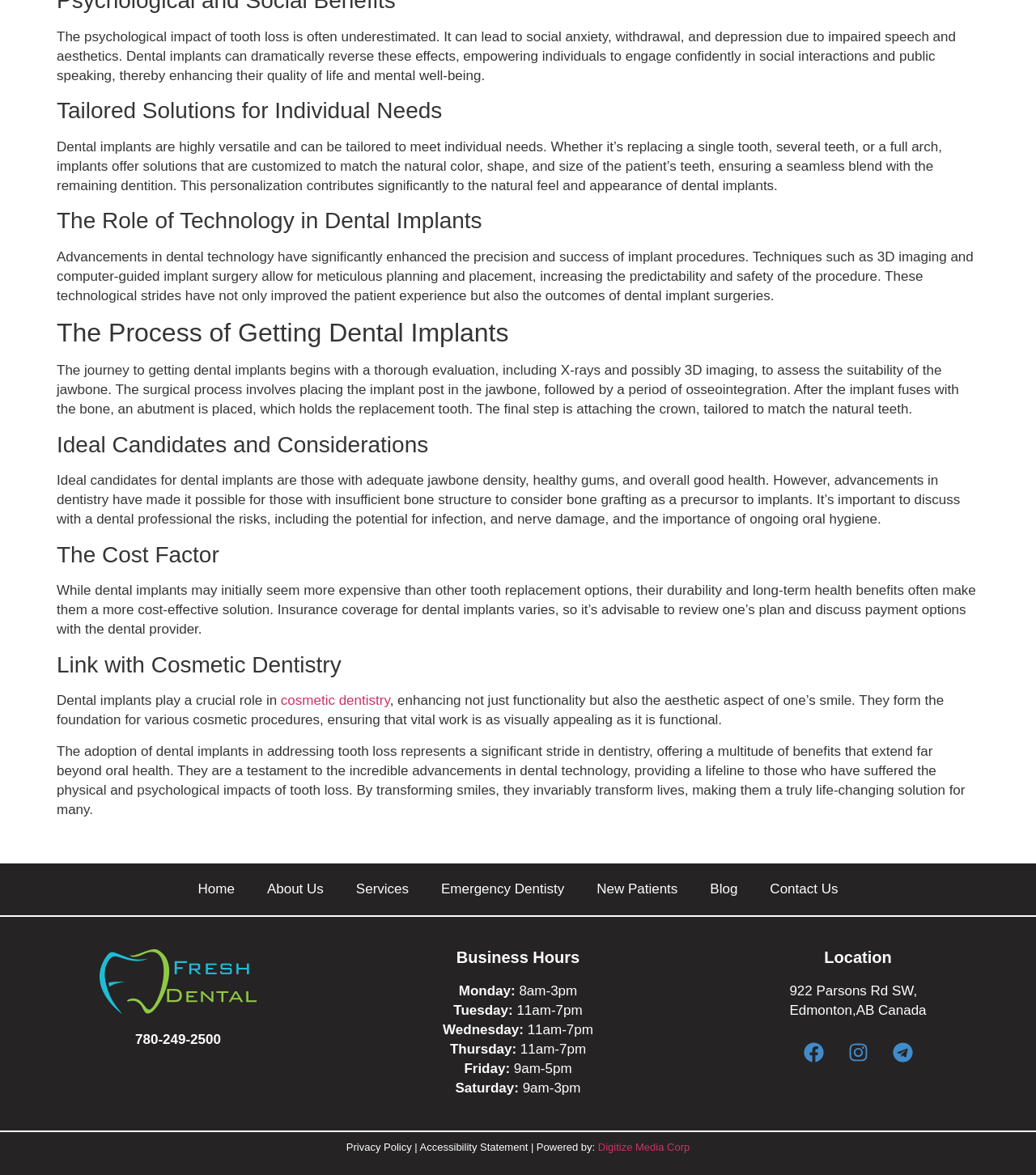Please indicate the bounding box coordinates of the element's region to be clicked to achieve the instruction: "Click the 'Contact Us' link". Provide the coordinates as four float numbers between 0 and 1, i.e., [left, top, right, bottom].

[0.743, 0.749, 0.809, 0.765]